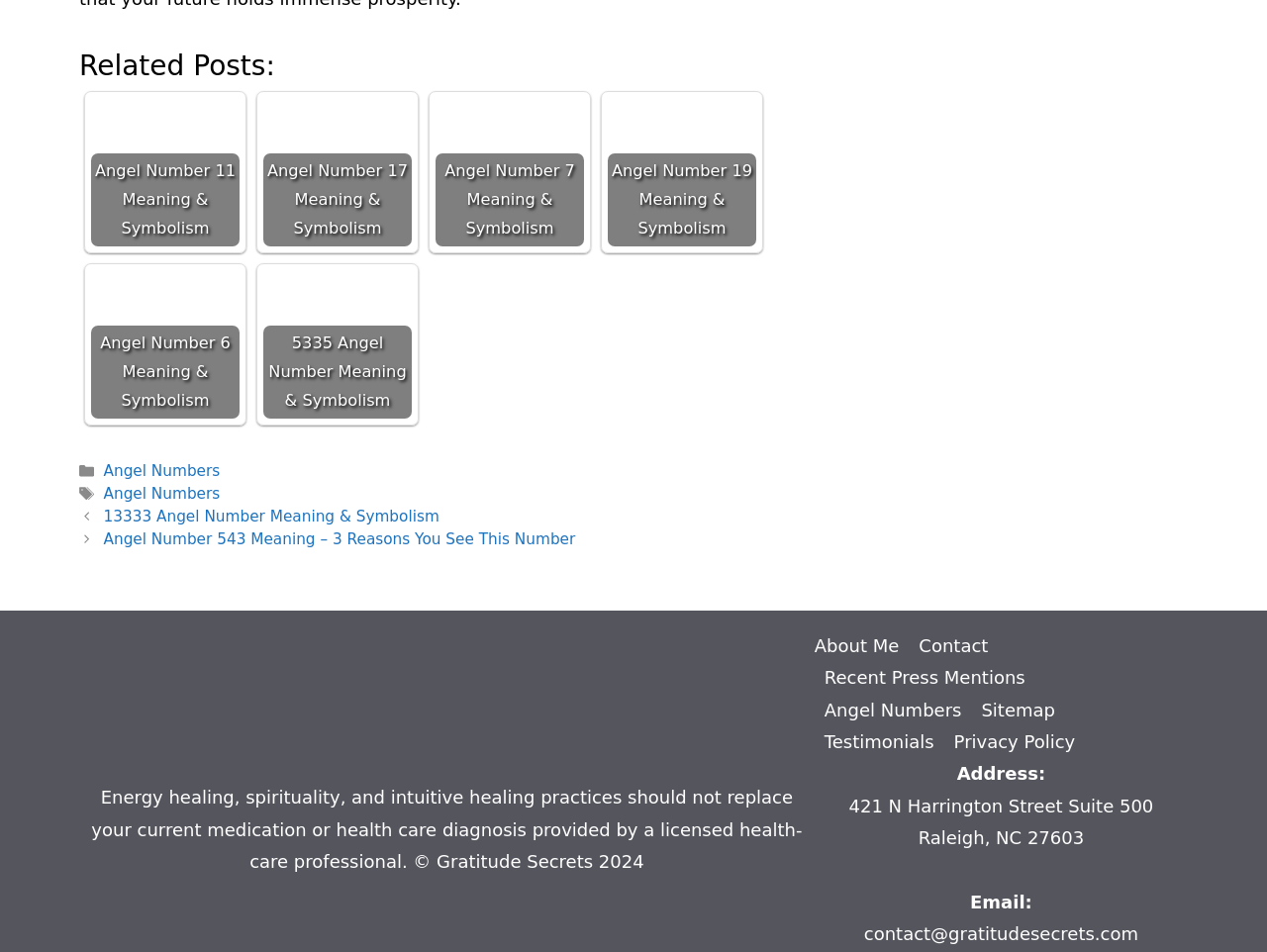Extract the bounding box of the UI element described as: "Testimonials".

[0.651, 0.768, 0.737, 0.79]